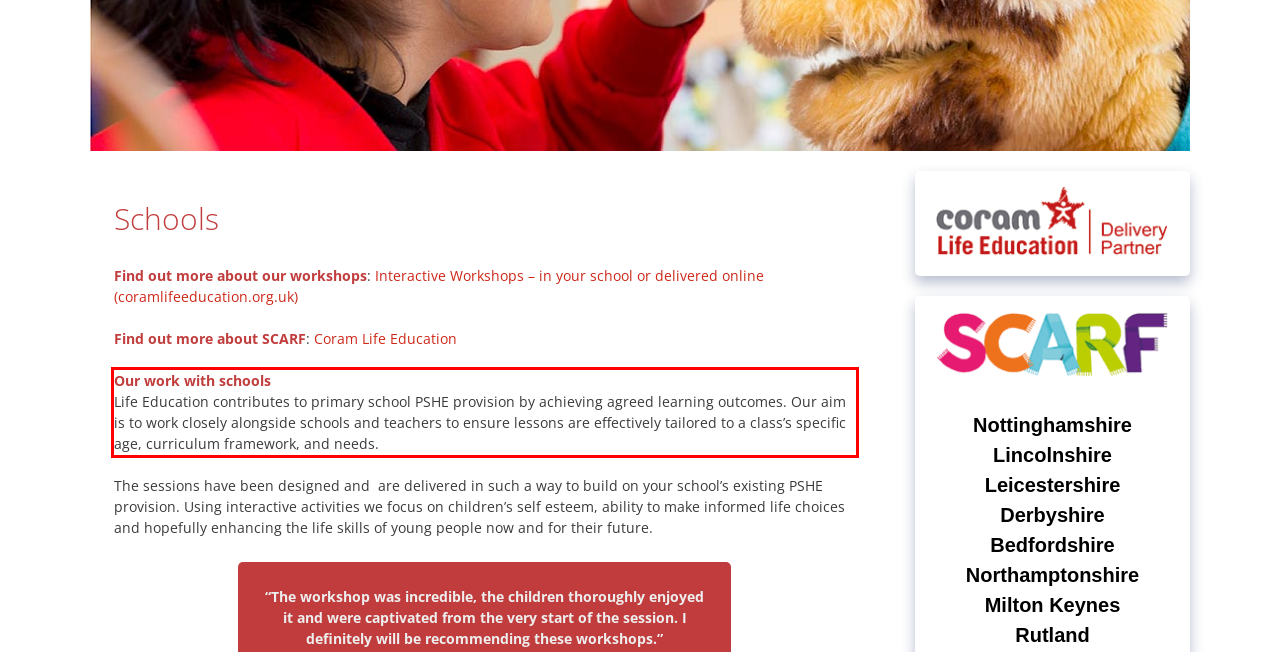You are given a screenshot of a webpage with a UI element highlighted by a red bounding box. Please perform OCR on the text content within this red bounding box.

Our work with schools Life Education contributes to primary school PSHE provision by achieving agreed learning outcomes. Our aim is to work closely alongside schools and teachers to ensure lessons are effectively tailored to a class’s specific age, curriculum framework, and needs.